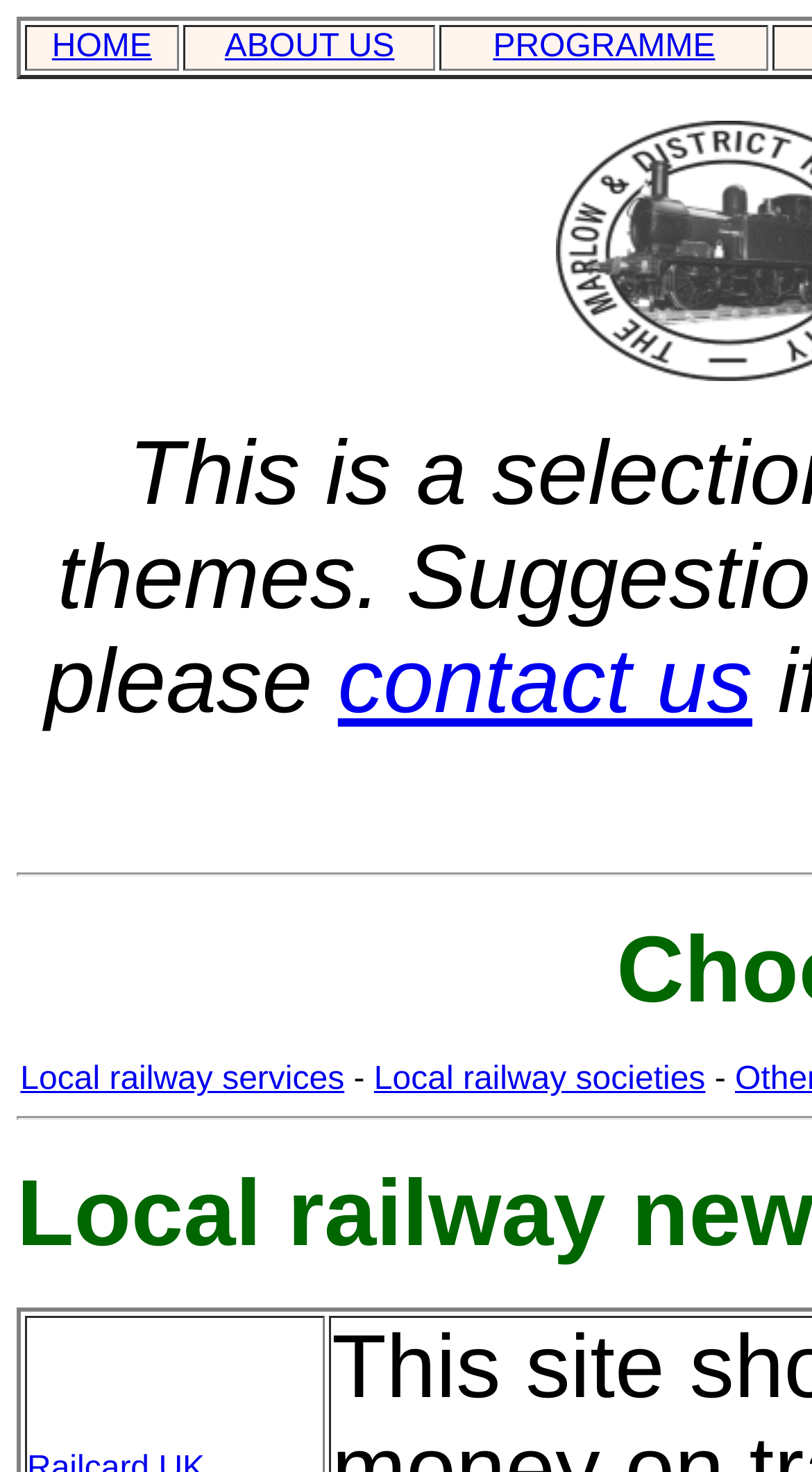Predict the bounding box coordinates for the UI element described as: "Local railway services". The coordinates should be four float numbers between 0 and 1, presented as [left, top, right, bottom].

[0.025, 0.722, 0.424, 0.746]